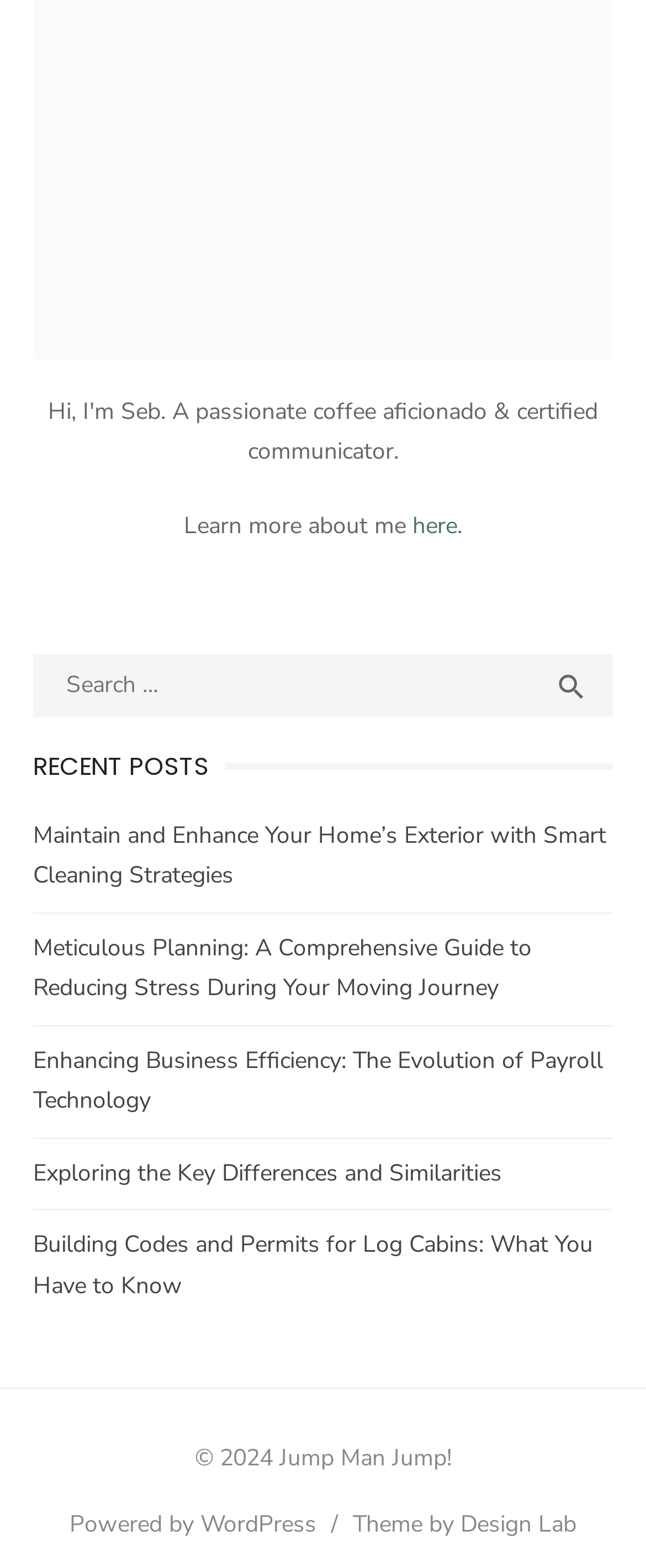Provide a brief response in the form of a single word or phrase:
What is the theme provider mentioned at the bottom of the page?

Design Lab